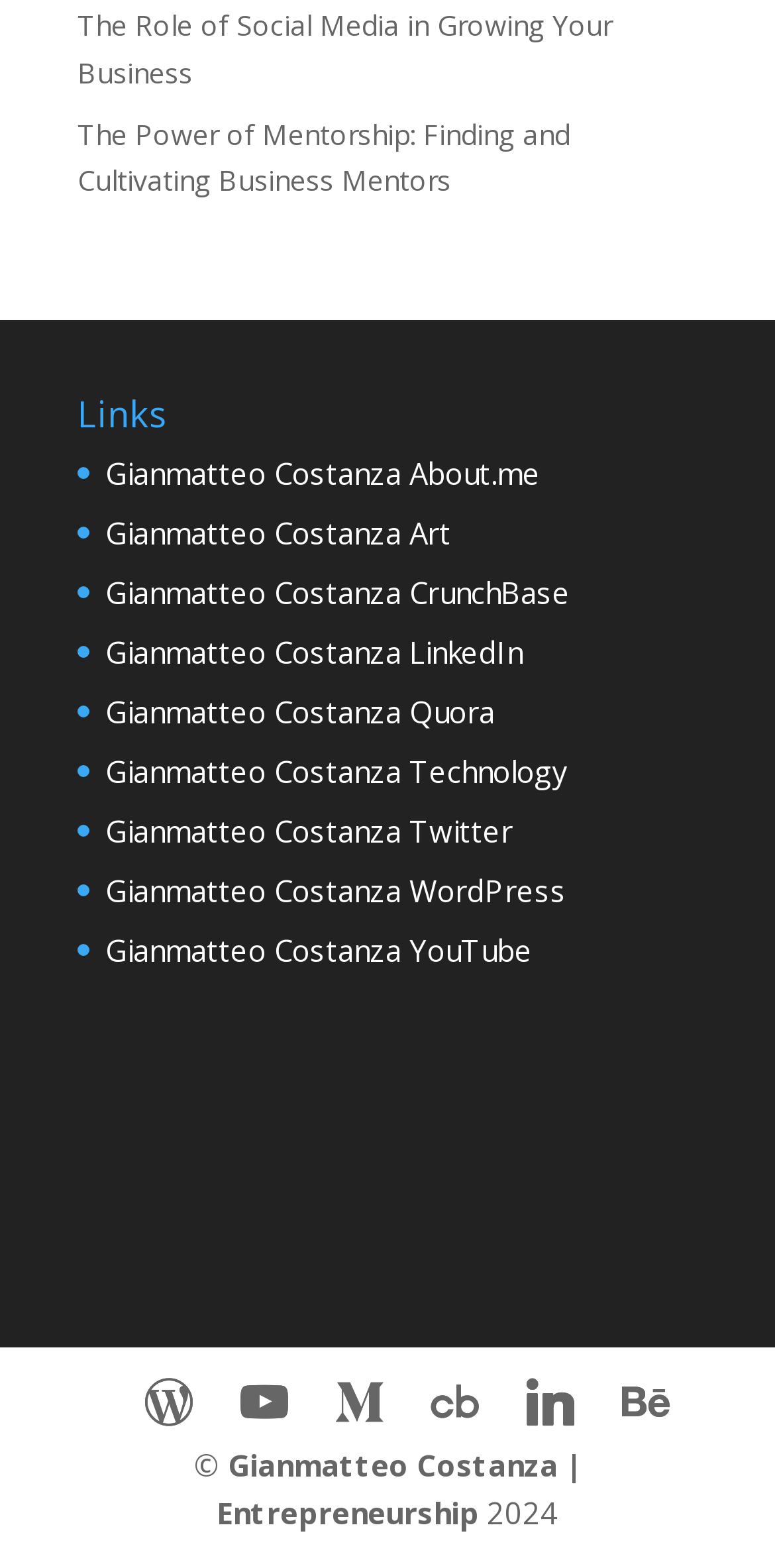How many articles are listed at the top of the page?
Give a detailed and exhaustive answer to the question.

I counted the number of articles listed at the top of the page, which are 'The Role of Social Media in Growing Your Business' and 'The Power of Mentorship: Finding and Cultivating Business Mentors'.